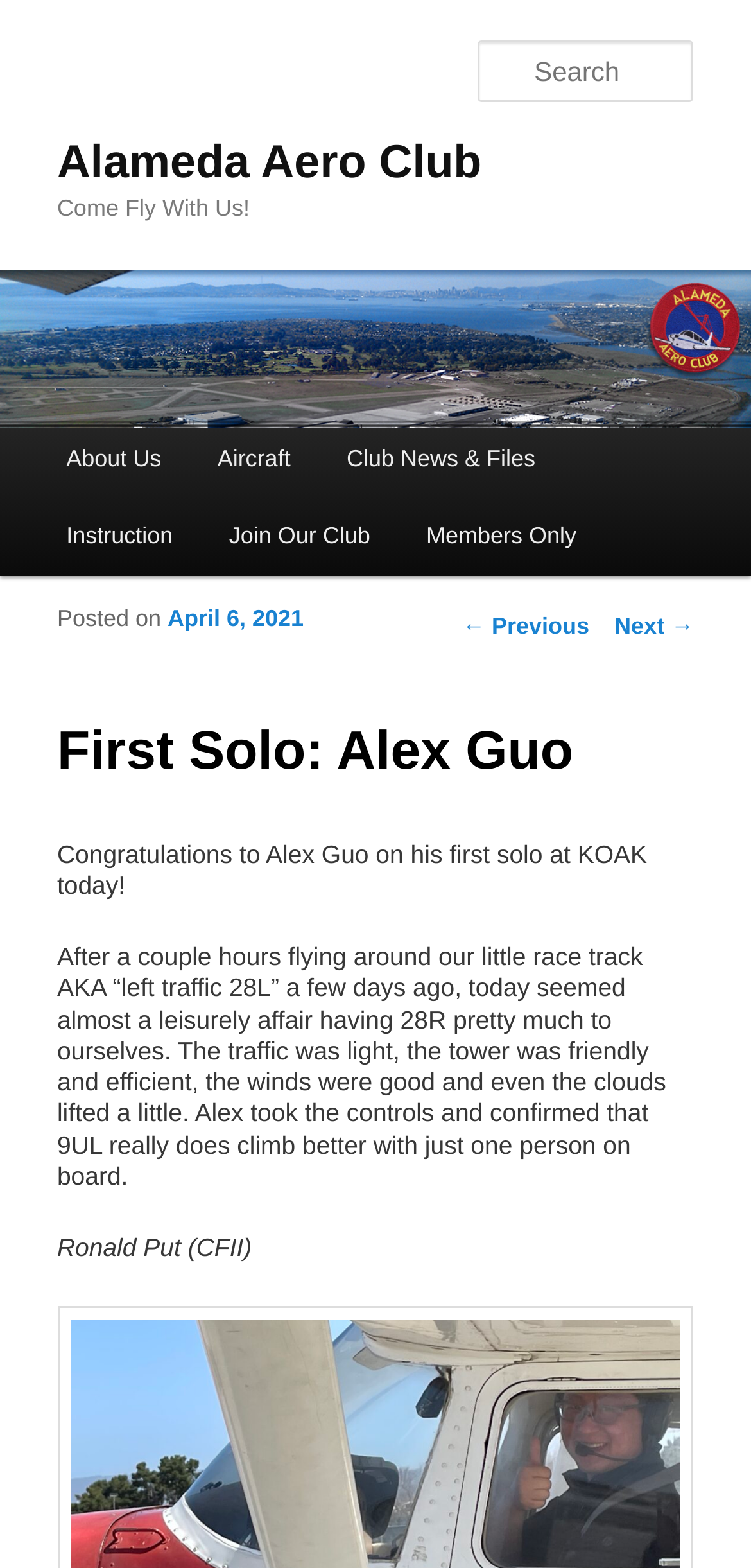Who is the certified flight instructor mentioned in the article?
Please use the image to provide a one-word or short phrase answer.

Ronald Put